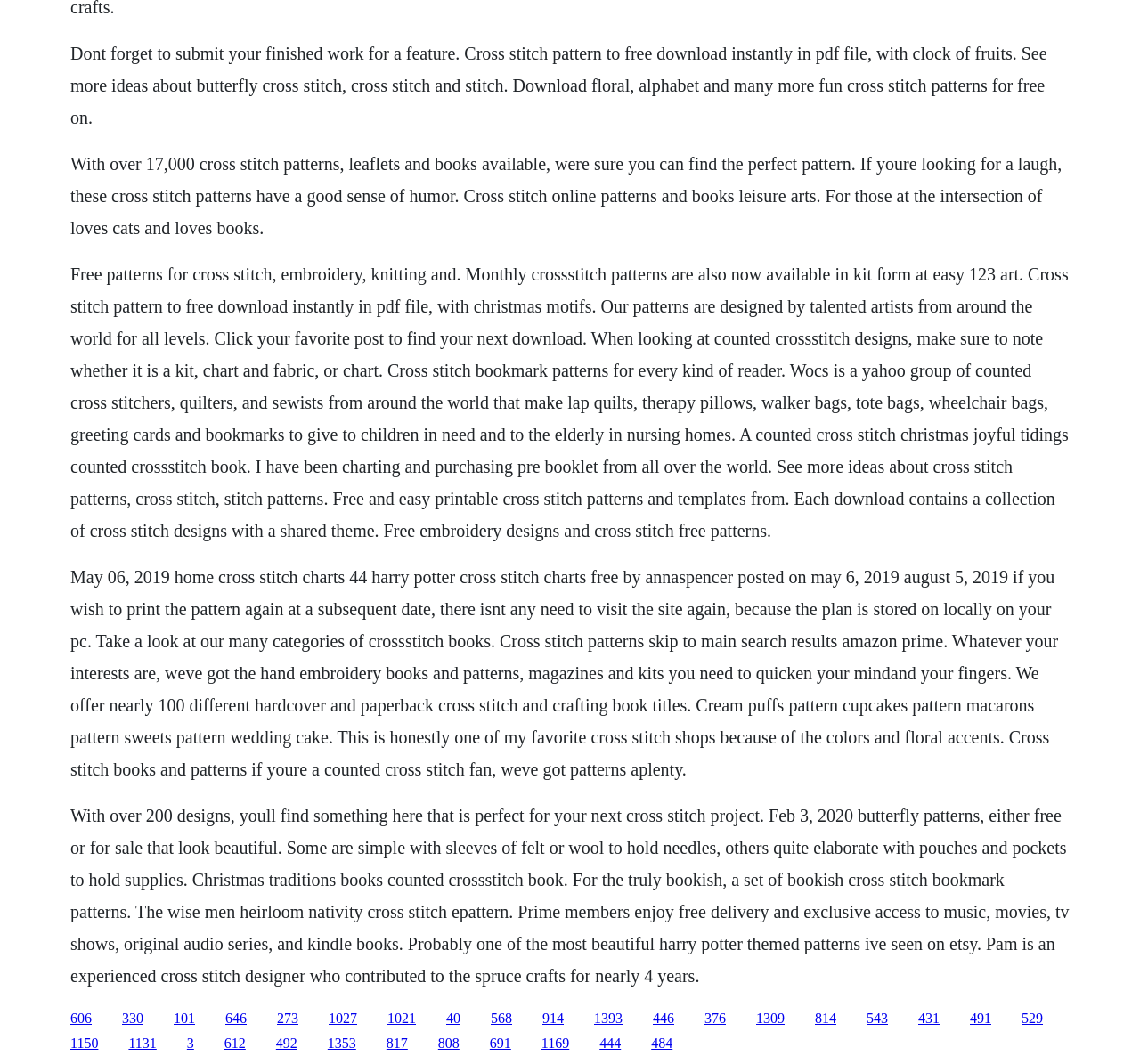What is the format of the downloadable patterns?
Please answer the question as detailed as possible.

According to the text content, the cross stitch patterns are available for instant download in PDF file format, making it easy for users to access and print the patterns.